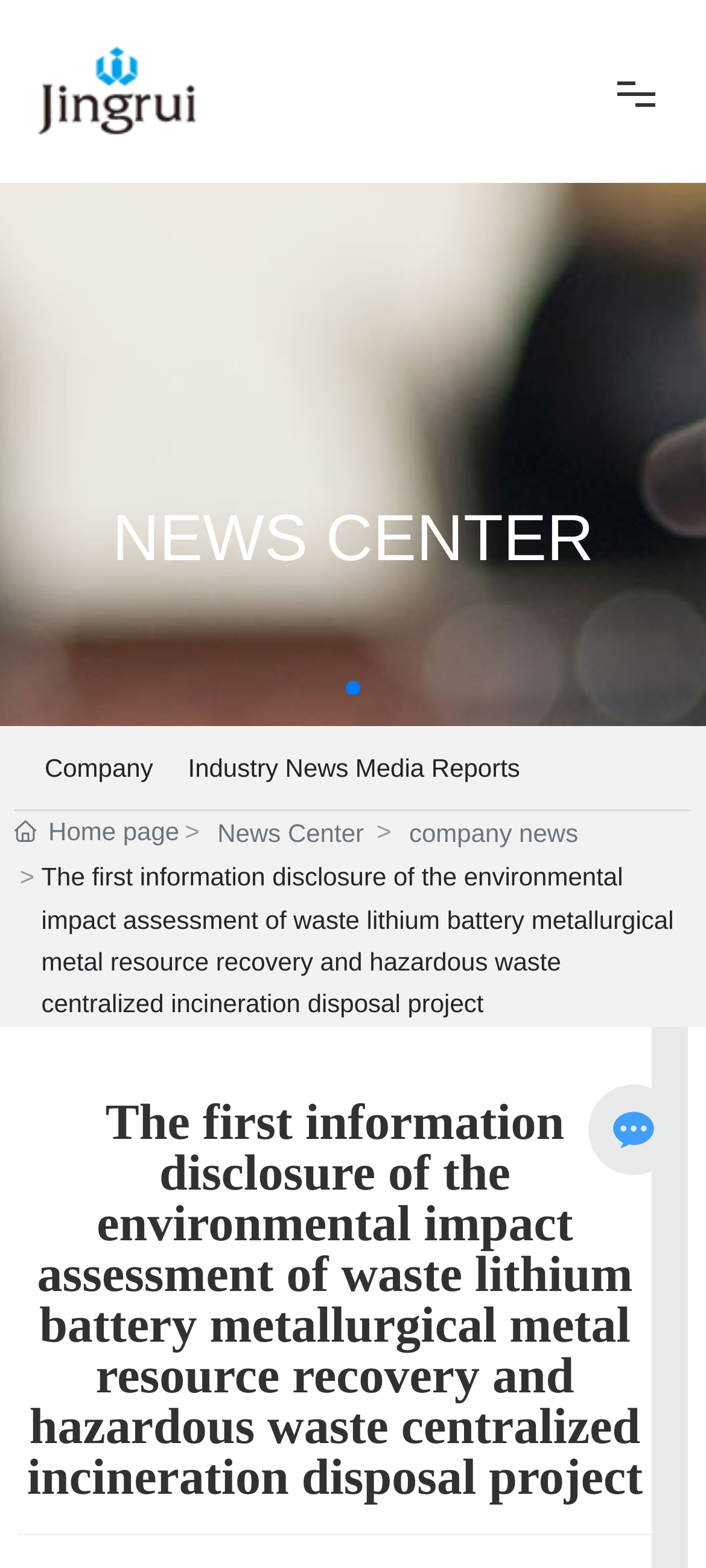Please respond to the question using a single word or phrase:
What are the main navigation links?

Home, About, Party, Products, News, Authentication, Join us, Contact